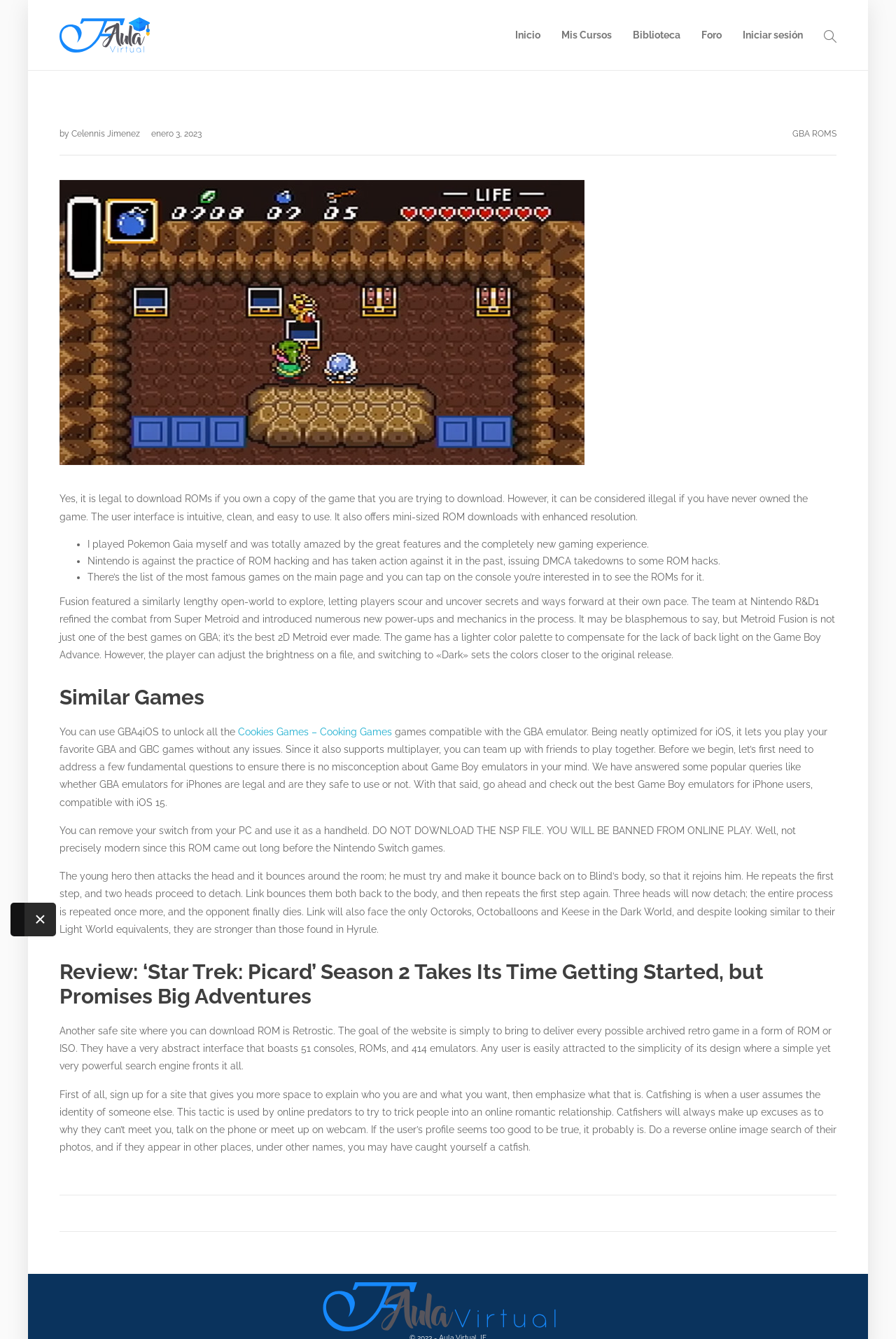Elaborate on the different components and information displayed on the webpage.

The webpage is about GBA ROMs and has a layout table at the top with several links, including "Aula Virtual JF", "Inicio", "Mis Cursos", "Biblioteca", "Foro", "Iniciar sesión", and an icon with a tooltip "\ue090". Below the layout table, there is an article section that contains various elements.

At the top of the article section, there is a text "by" followed by a link "Celennis Jimenez" and another link "enero 3, 2023". To the right of these links, there is a link "GBA ROMS". Below these elements, there is a large image that takes up most of the width of the page.

Below the image, there is a block of text that discusses the legality of downloading ROMs and the user interface of the website. The text is divided into several paragraphs, with bullet points listing some features of the website.

Following the block of text, there is a heading "Similar Games" and then several paragraphs of text discussing games, including Metroid Fusion and Pokémon Gaia. The text also mentions GBA4iOS, an emulator that allows users to play GBA and GBC games on iOS devices.

Further down the page, there are more paragraphs of text discussing various topics, including Game Boy emulators, ROM hacking, and online safety. There are also headings "Review: ‘Star Trek: Picard’ Season 2 Takes Its Time Getting Started, but Promises Big Adventures" and a section discussing the website Retrostic, which allows users to download ROMs.

At the bottom of the page, there is a button with a text "×" that appears to be a close button for a snackbar.